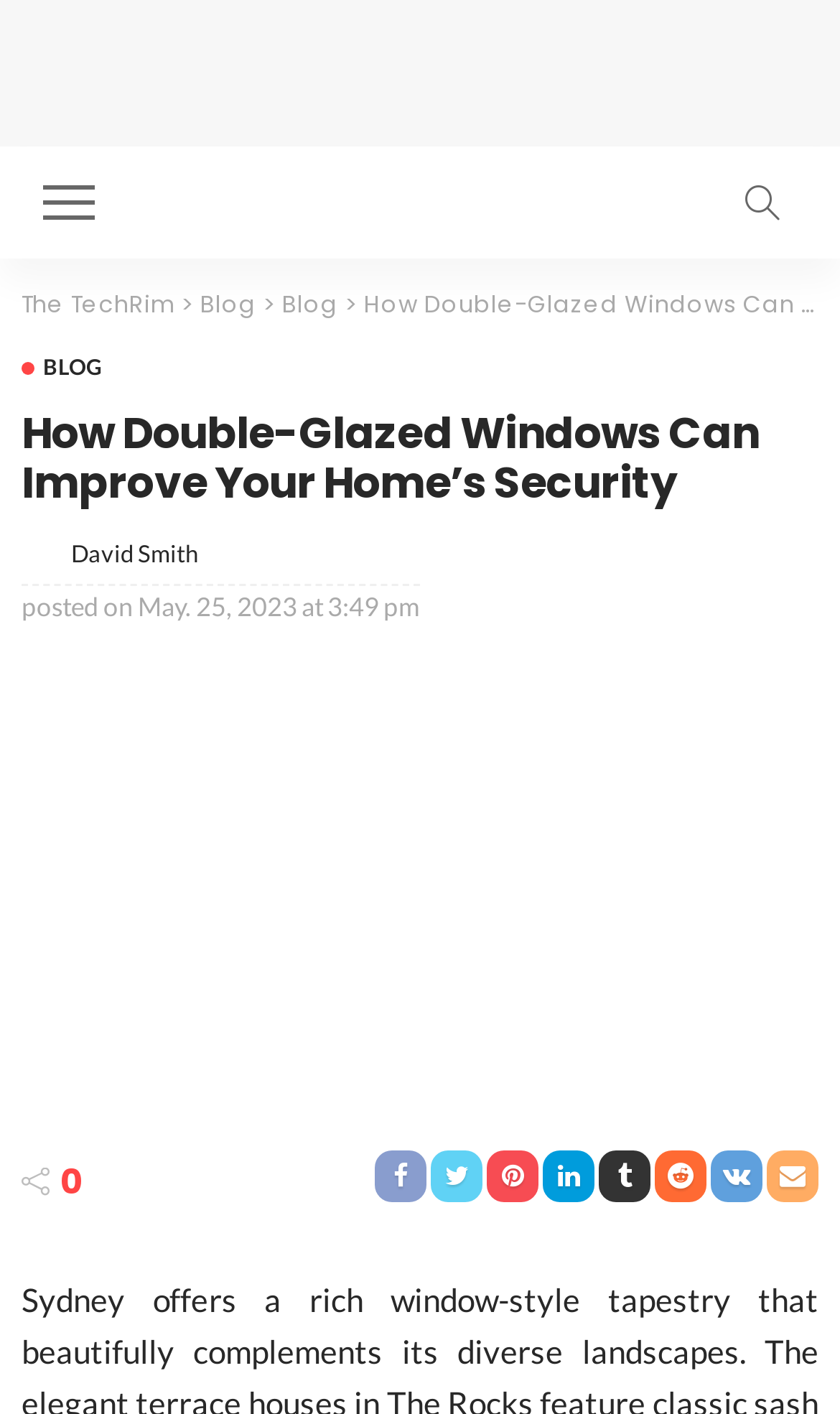Provide the bounding box coordinates of the HTML element this sentence describes: "title="off-canvas button"".

[0.051, 0.125, 0.113, 0.162]